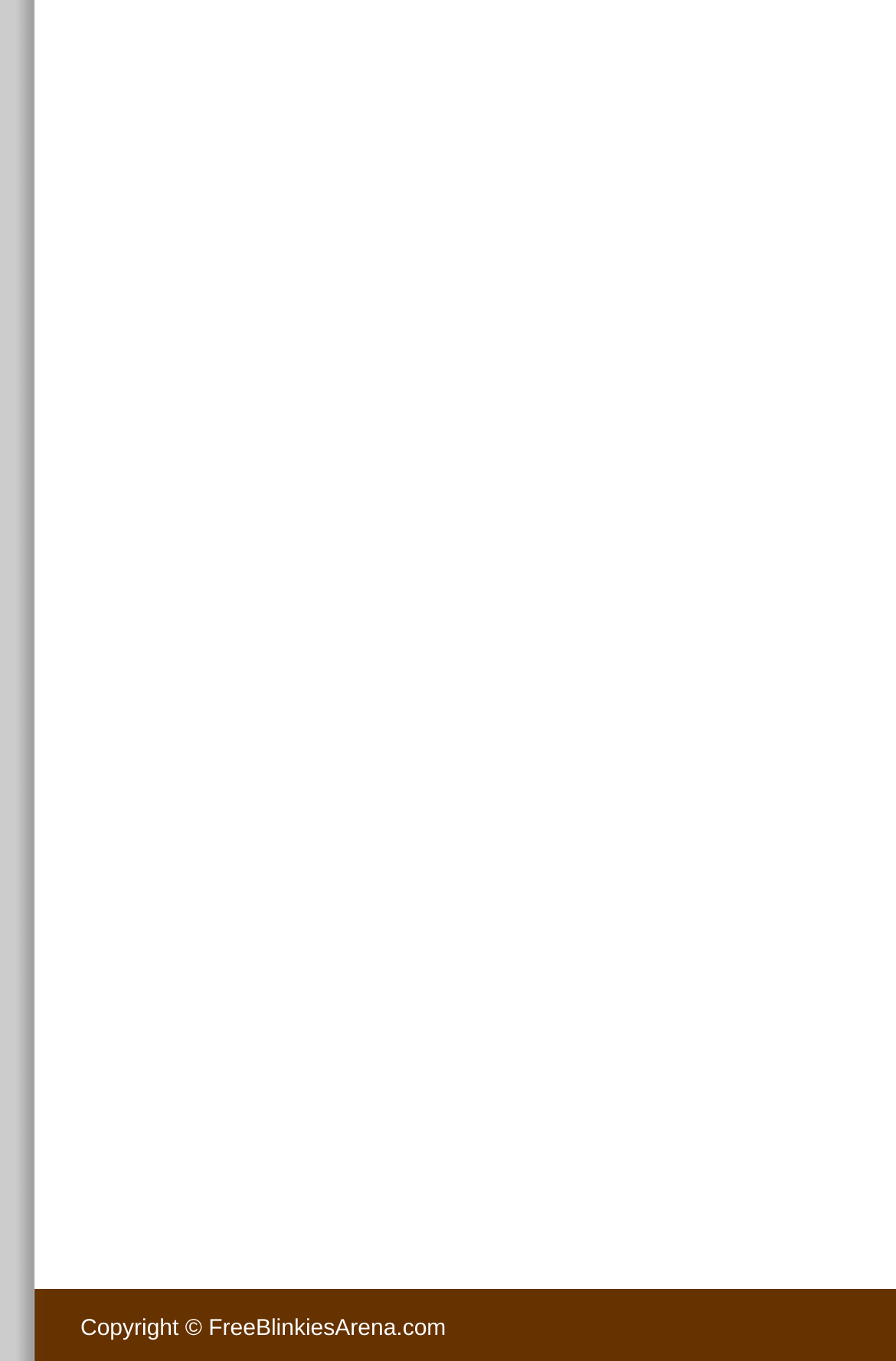Highlight the bounding box of the UI element that corresponds to this description: "FreeBlinkiesArena.com".

[0.233, 0.967, 0.498, 0.986]